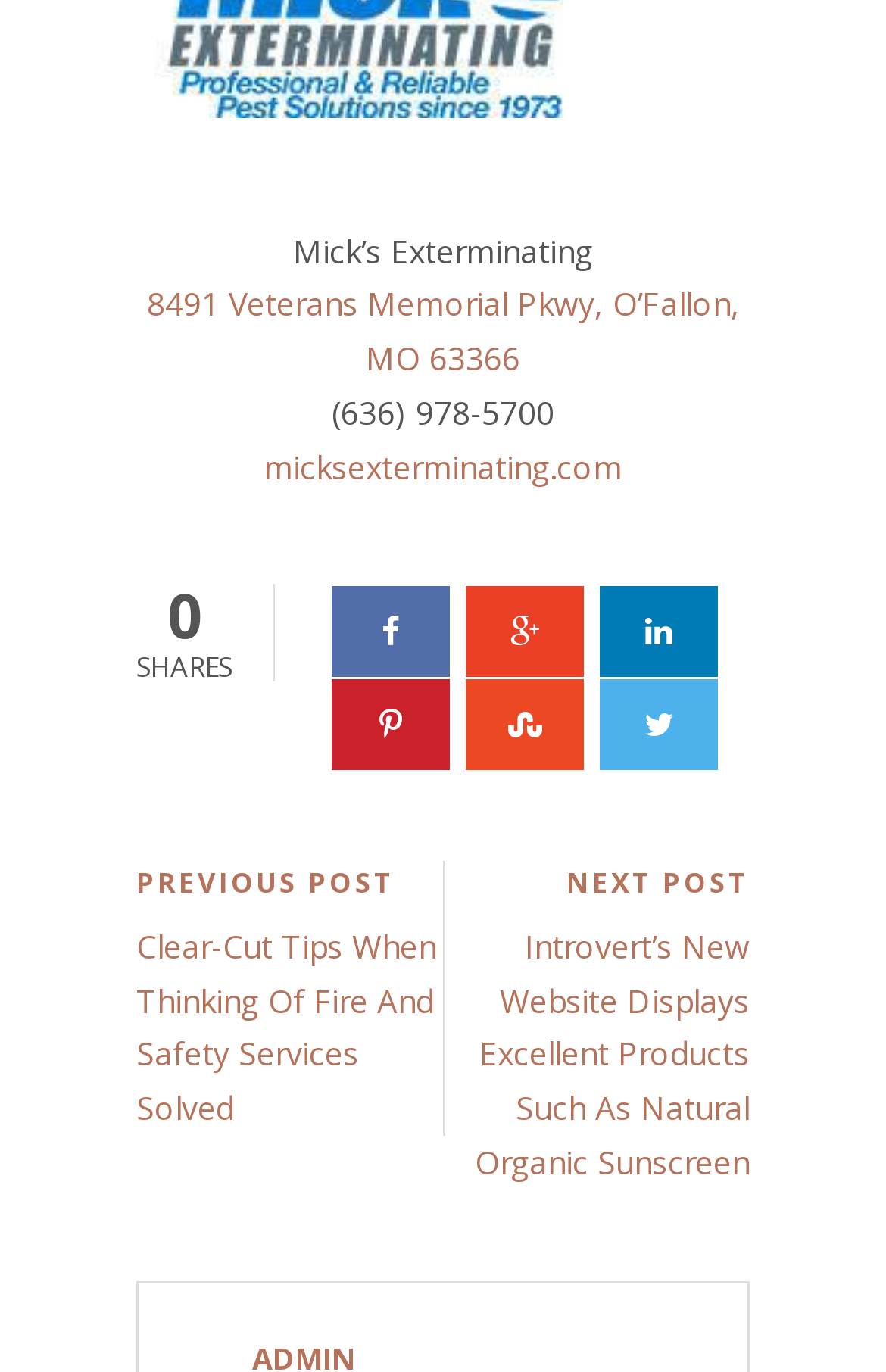Kindly determine the bounding box coordinates of the area that needs to be clicked to fulfill this instruction: "share the content".

[0.374, 0.428, 0.508, 0.494]